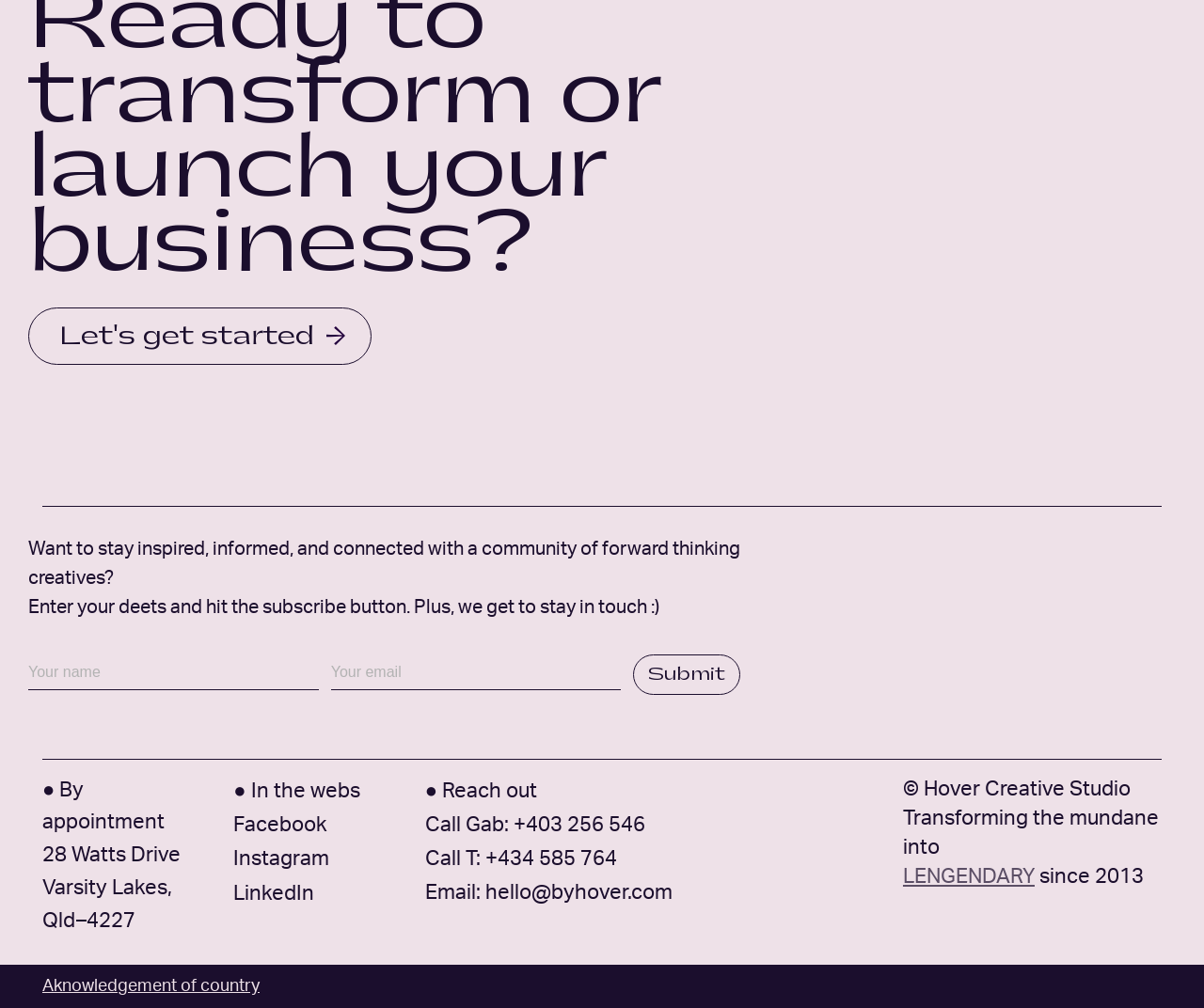Based on the element description "Let's get started", predict the bounding box coordinates of the UI element.

[0.024, 0.306, 0.308, 0.361]